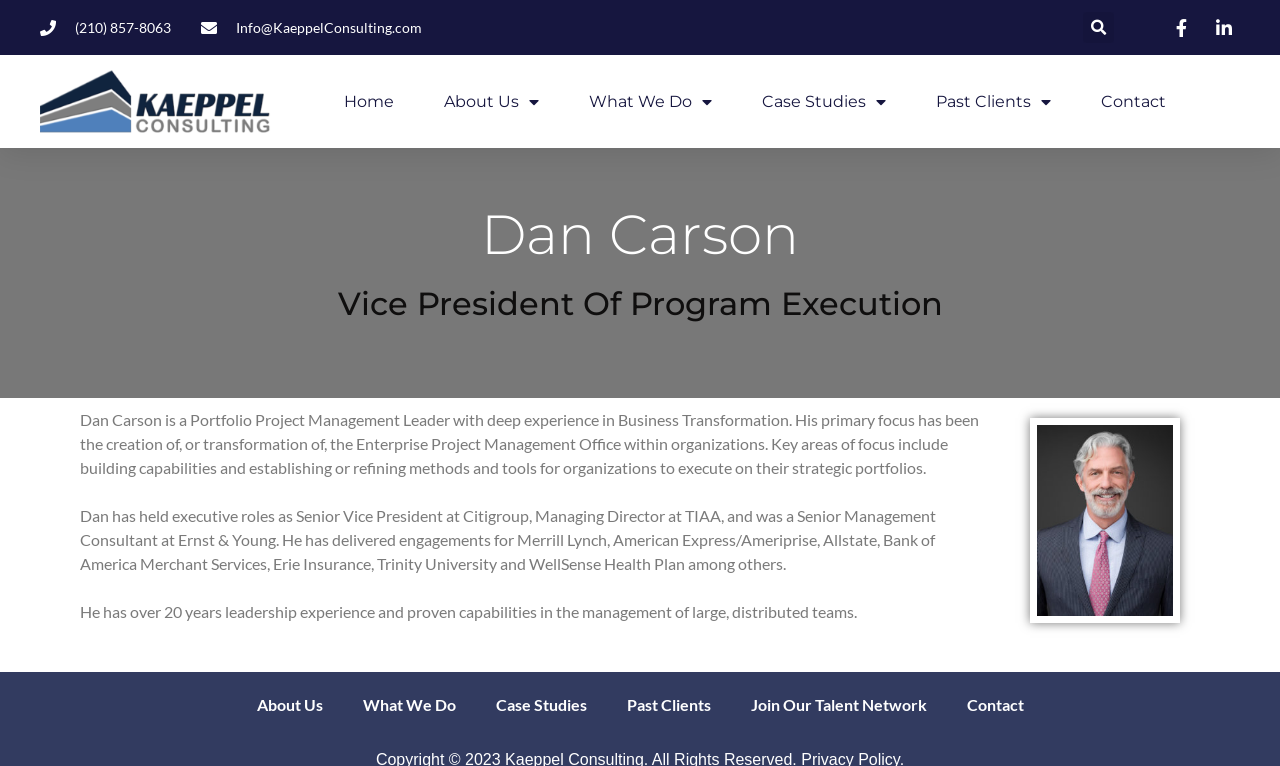What is the purpose of the search button?
Please answer the question with as much detail as possible using the screenshot.

I found this answer by looking at the button element with the text 'Search', which is likely to be a search button that allows users to search for something on the website.